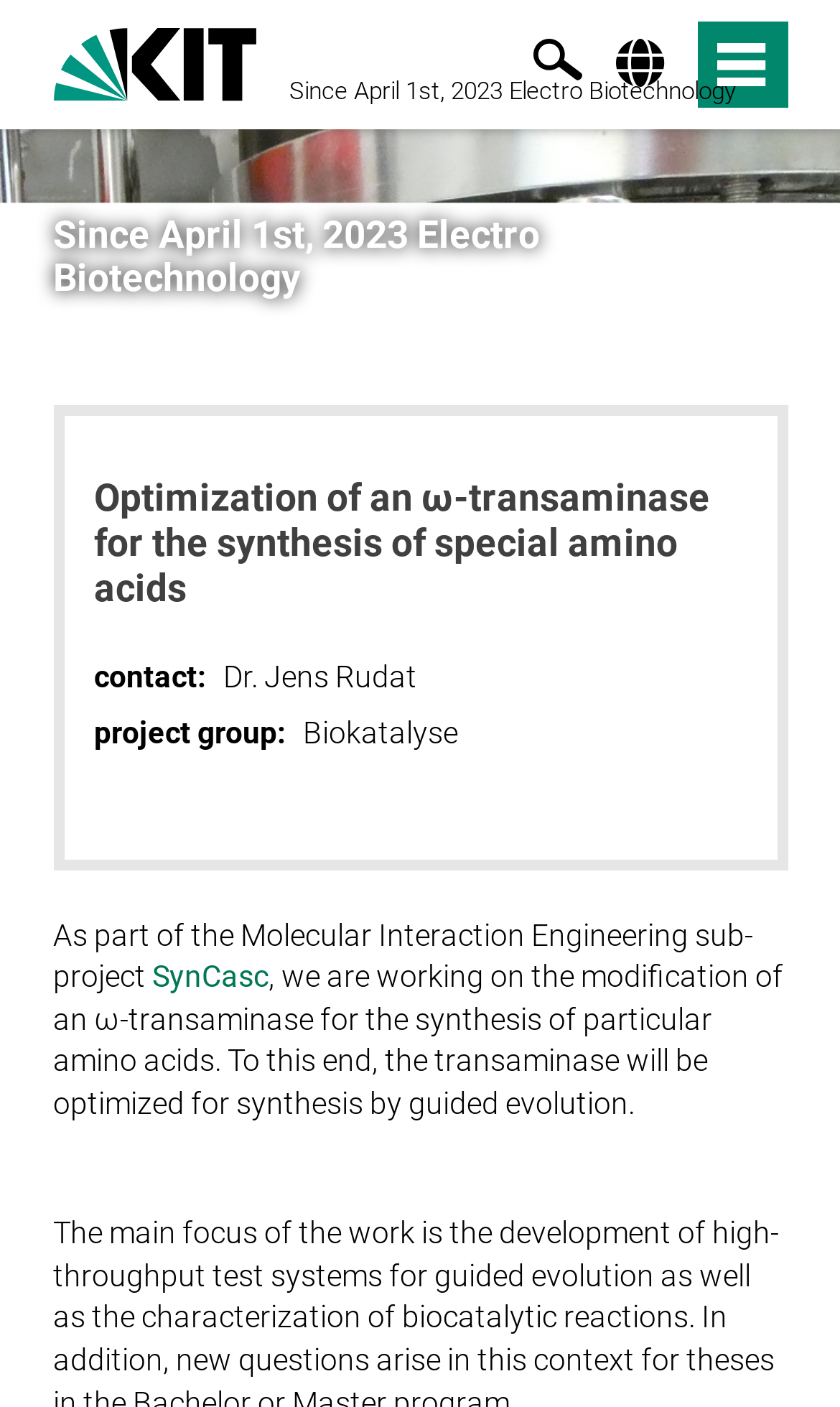What is the project group of Dr. Jens Rudat?
Using the image provided, answer with just one word or phrase.

Biokatalyse